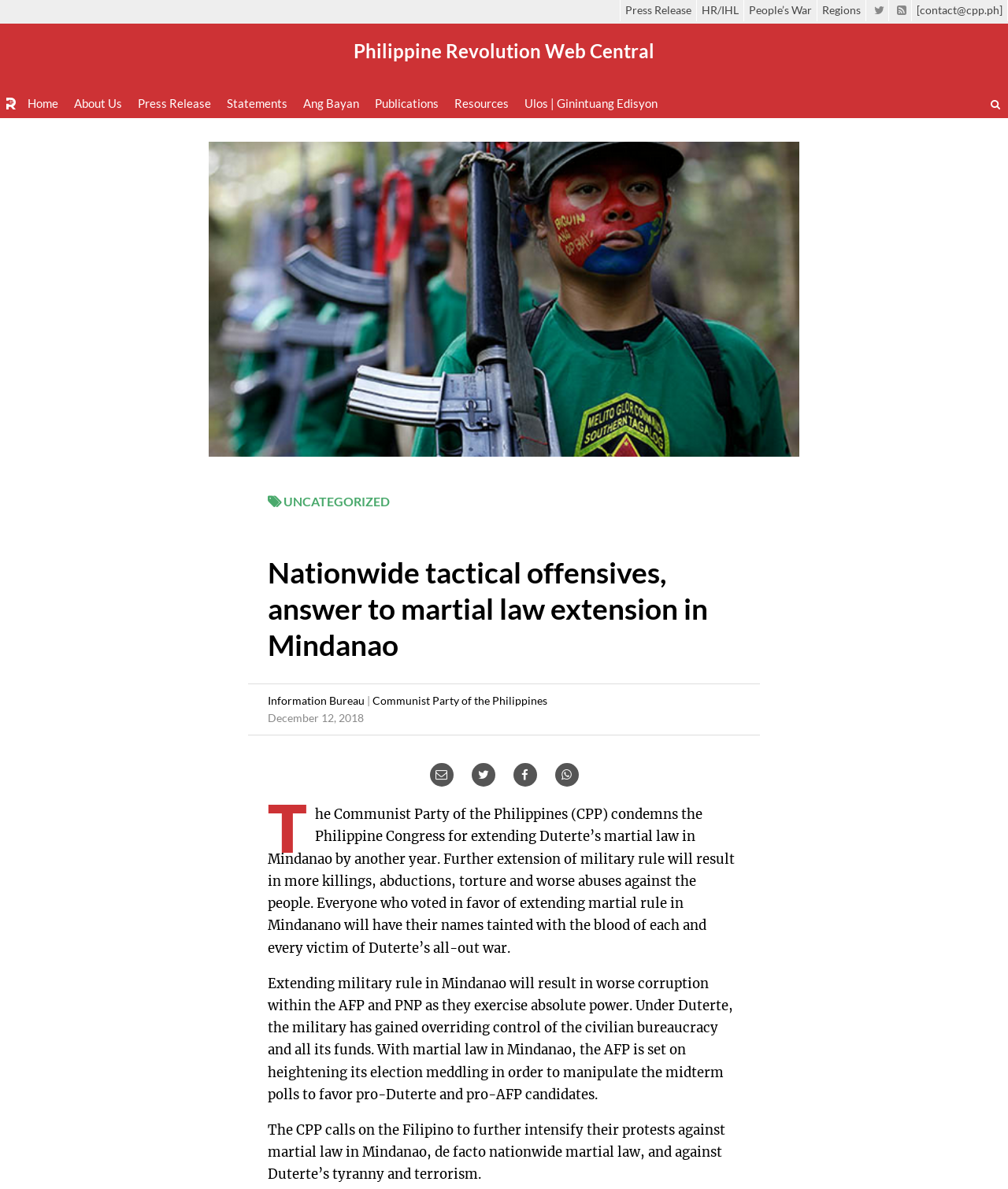Please give a one-word or short phrase response to the following question: 
How many social media icons are in the article?

4